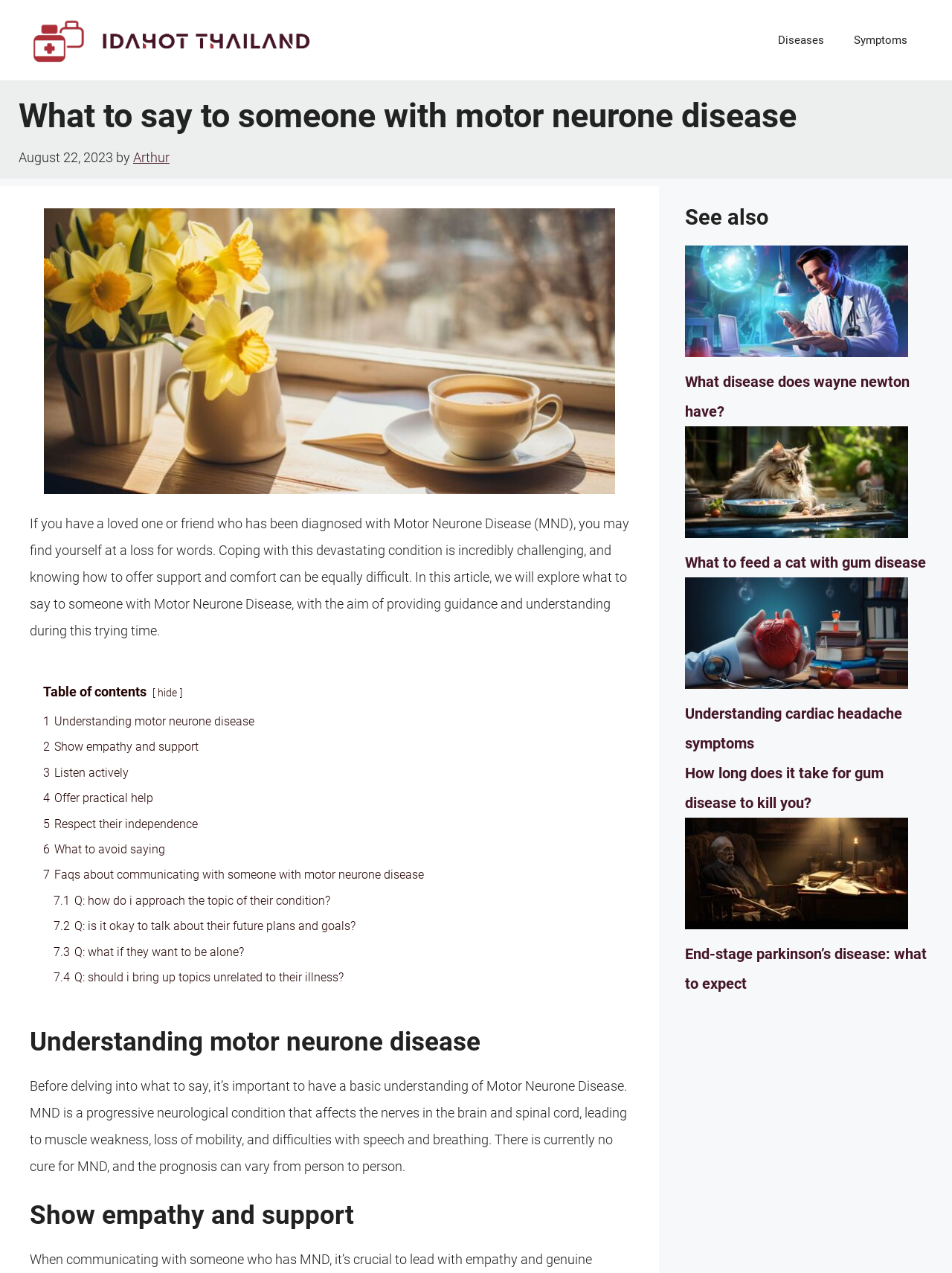Answer the question with a brief word or phrase:
What is the purpose of the article?

To provide guidance on supporting someone with MND